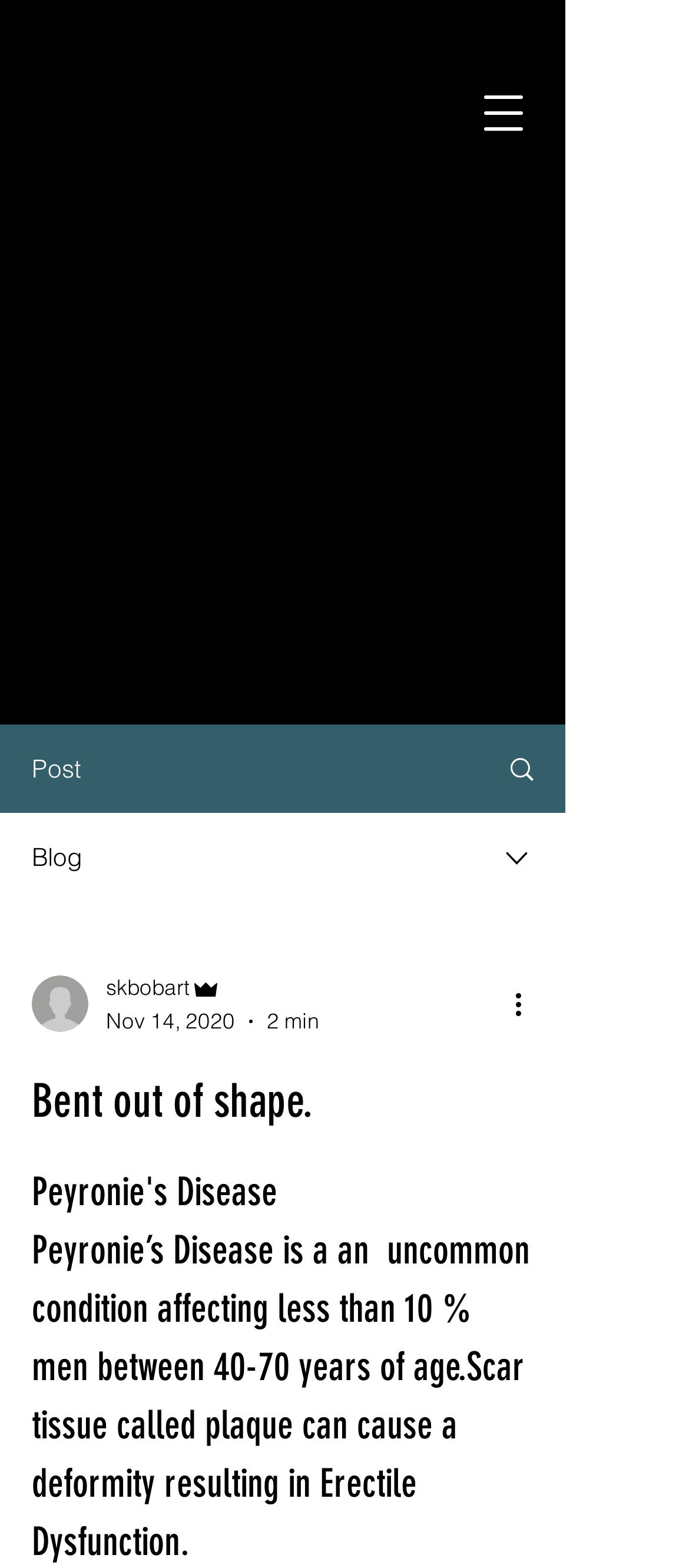Can you find and generate the webpage's heading?

Bent out of shape.